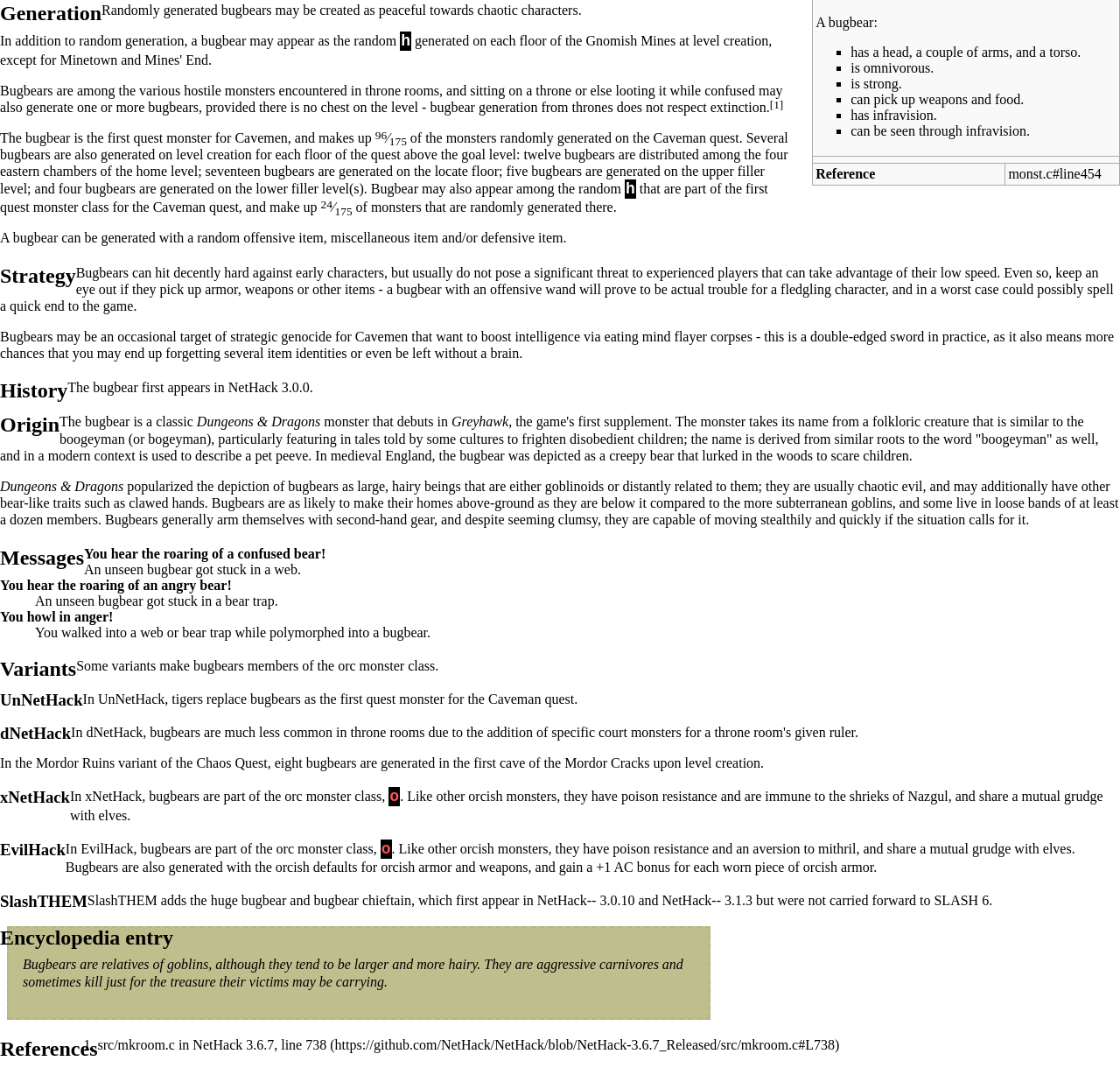Bounding box coordinates are specified in the format (top-left x, top-left y, bottom-right x, bottom-right y). All values are floating point numbers bounded between 0 and 1. Please provide the bounding box coordinate of the region this sentence describes: orcish

[0.418, 0.729, 0.449, 0.743]